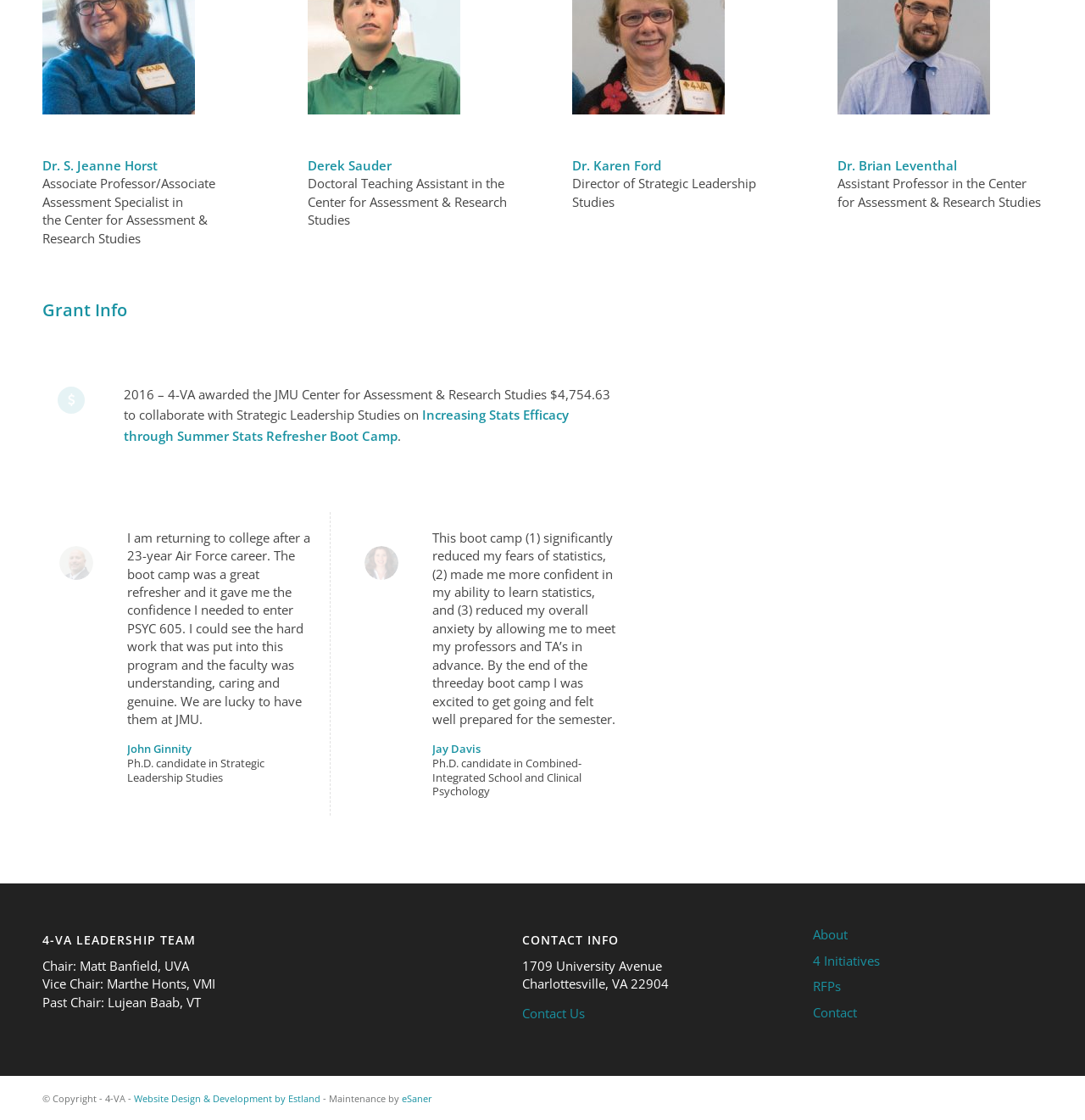Answer this question using a single word or a brief phrase:
What is the name of the person who said 'I am returning to college after a 23-year Air Force career.'?

John Ginnity